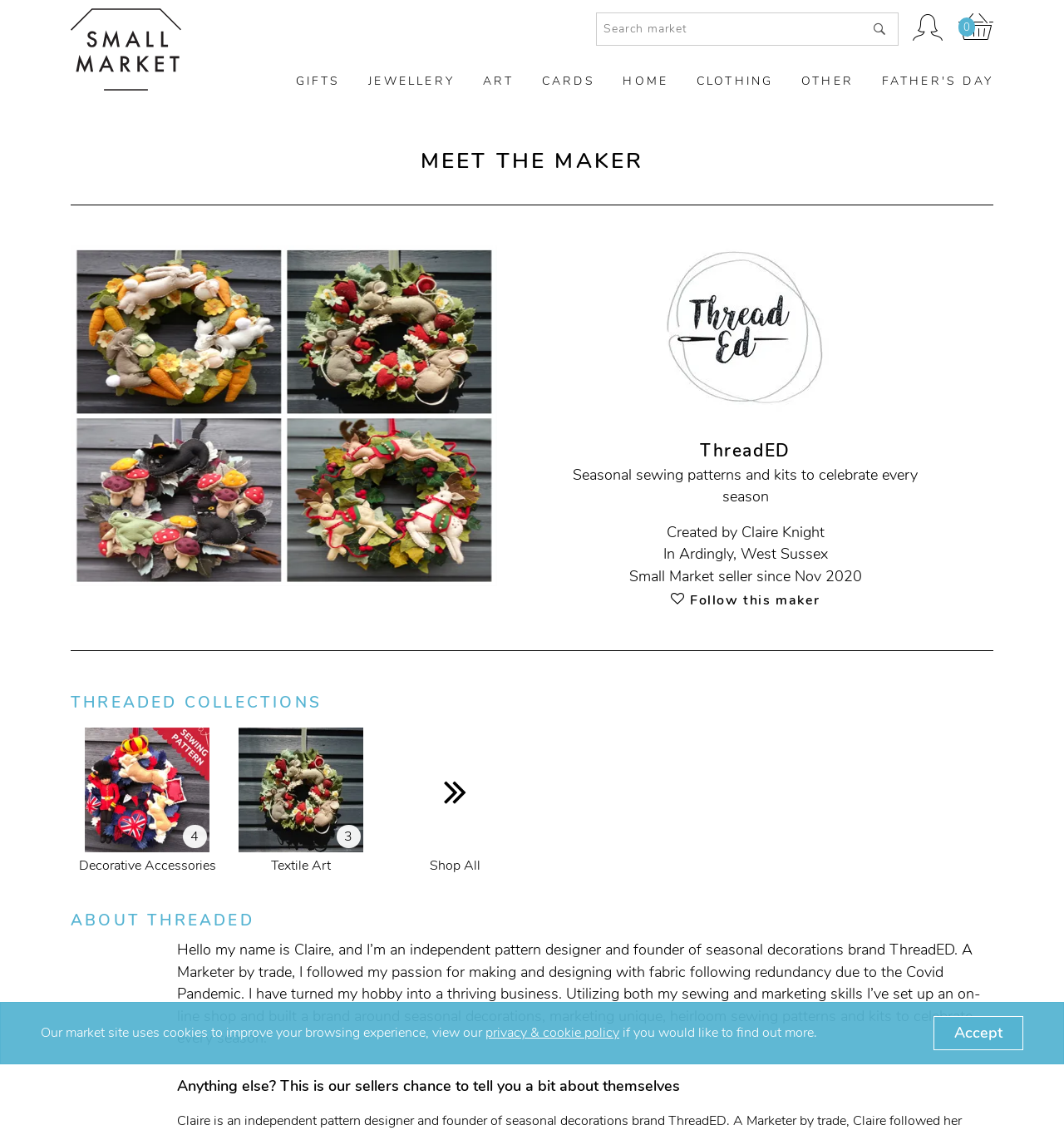Locate the bounding box coordinates of the area to click to fulfill this instruction: "Explore ThreadED Decorative Accessories". The bounding box should be presented as four float numbers between 0 and 1, in the order [left, top, right, bottom].

[0.066, 0.635, 0.211, 0.777]